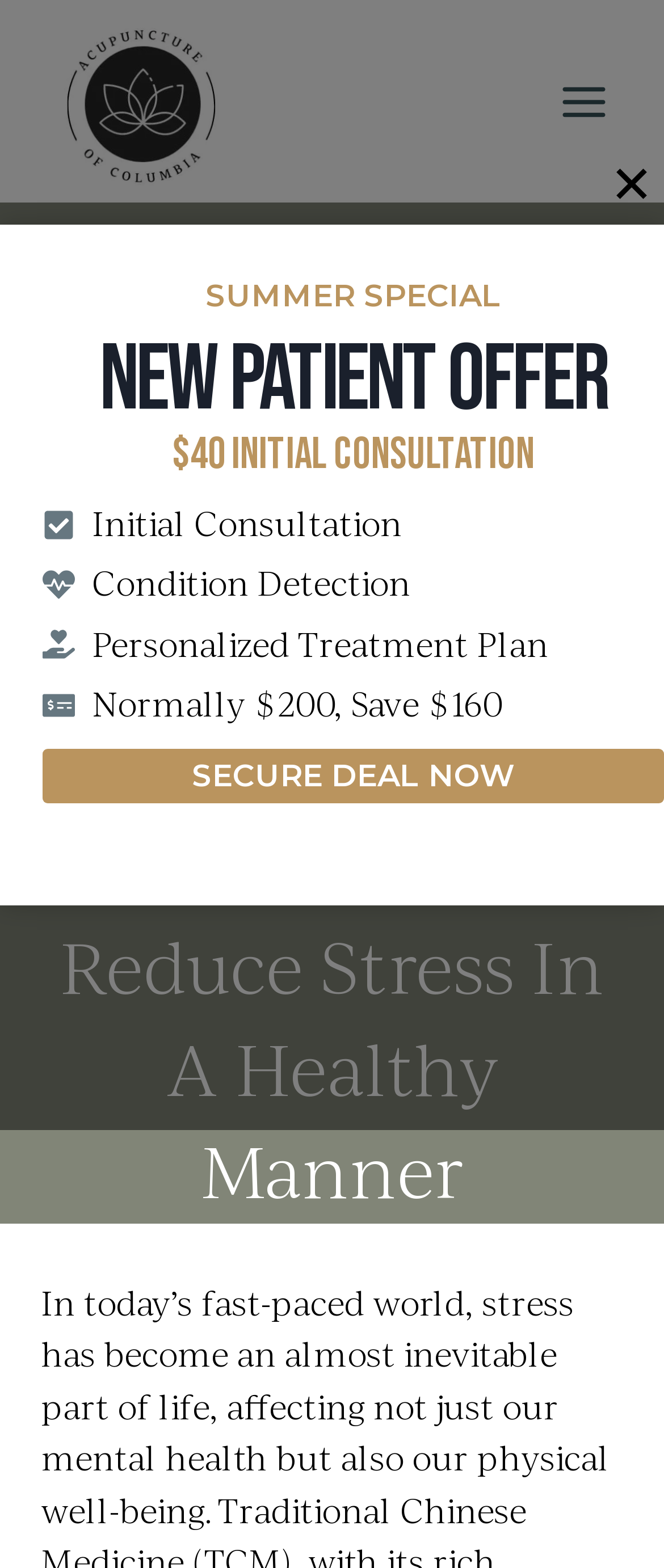What is the special offer for new patients?
Based on the image, answer the question with as much detail as possible.

I found the answer by examining the generic element with the text 'SUMMER SPECIAL NEW PATIENT OFFER $40 INITIAL CONSULTATION ...' which is prominently displayed on the webpage, indicating that it is a special offer for new patients.